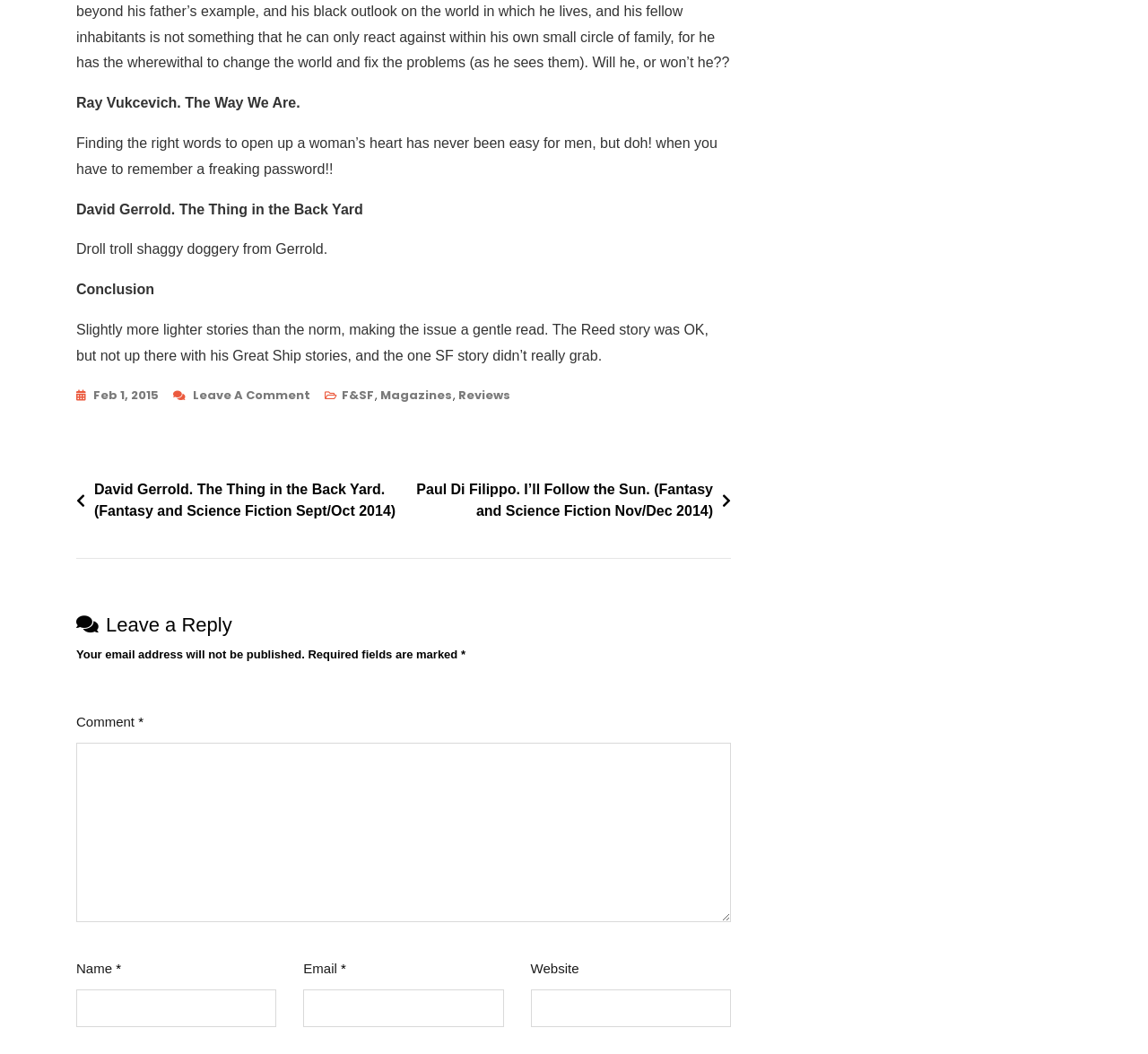What is the name of the magazine being reviewed?
Please provide a single word or phrase based on the screenshot.

Fantasy and Science Fiction